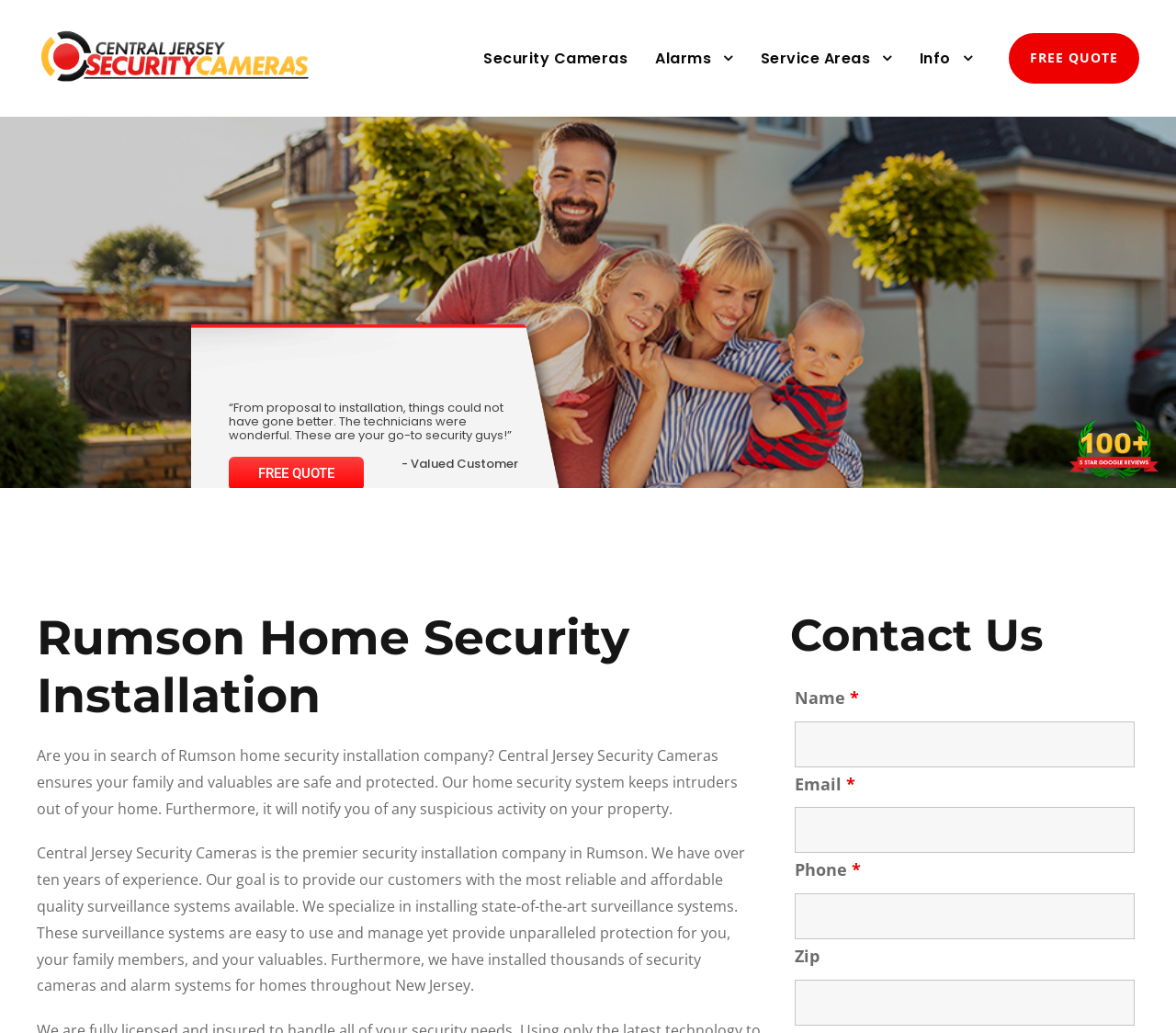How many years of experience does the company have?
Examine the webpage screenshot and provide an in-depth answer to the question.

The text 'We have over ten years of experience.' indicates that the company has more than ten years of experience in the security installation industry.